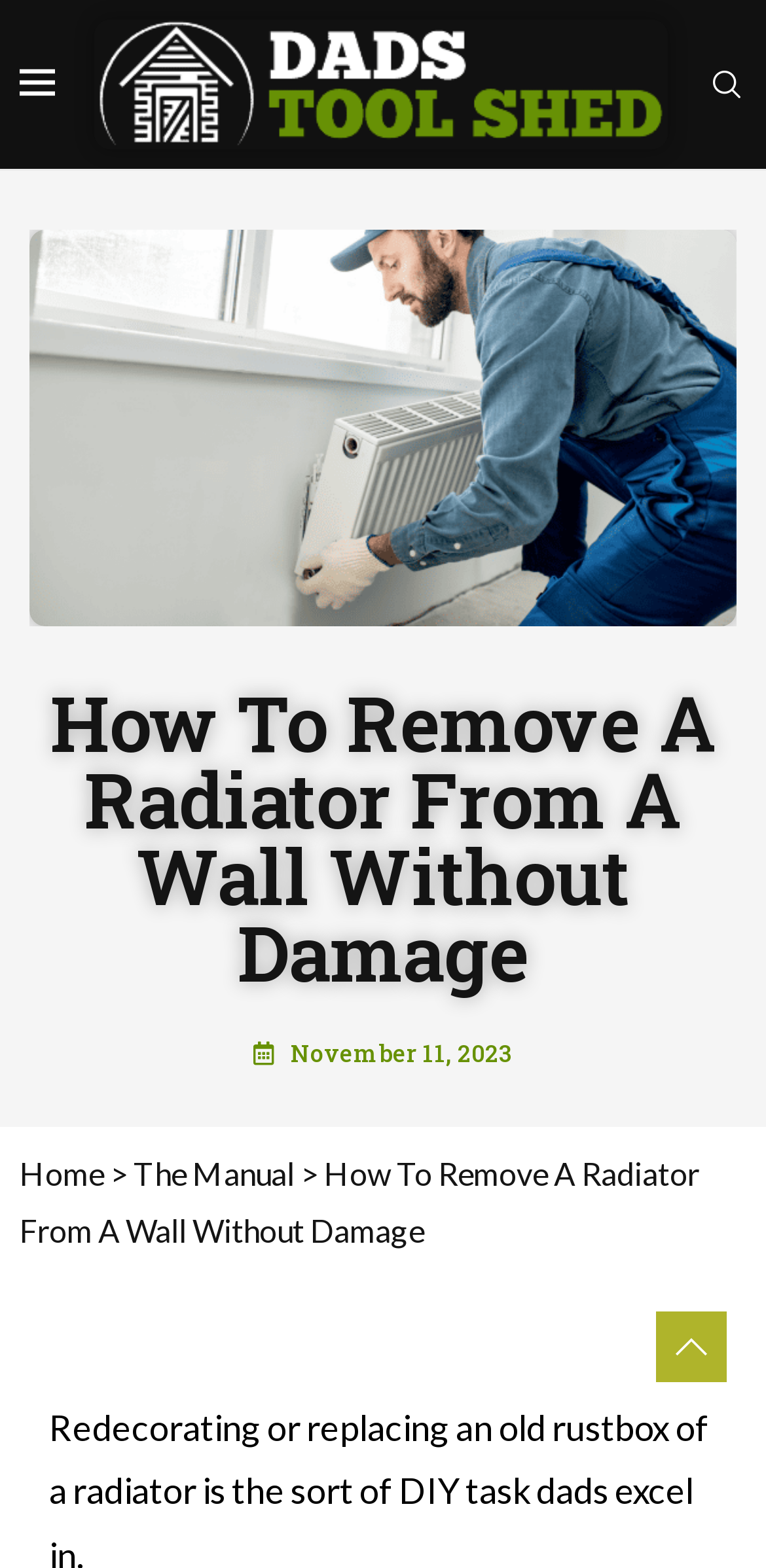Examine the image and give a thorough answer to the following question:
What is the topic of the blog post?

I inferred the answer by analyzing the link element with the text 'how to remove a radiator' and the heading element with the text 'How To Remove A Radiator From A Wall Without Damage', which suggest that the blog post is about removing a radiator.